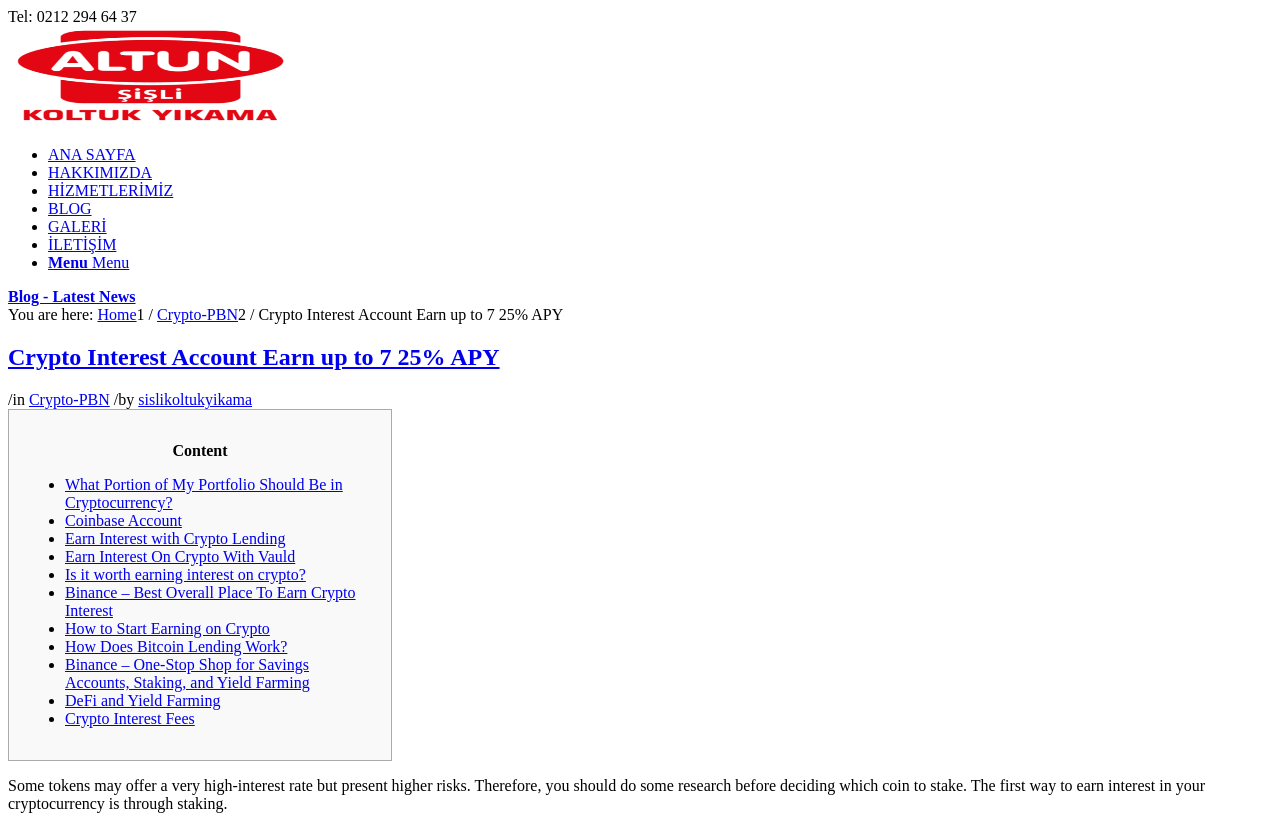Answer the question with a brief word or phrase:
What is the main topic of the webpage?

Crypto Interest Account